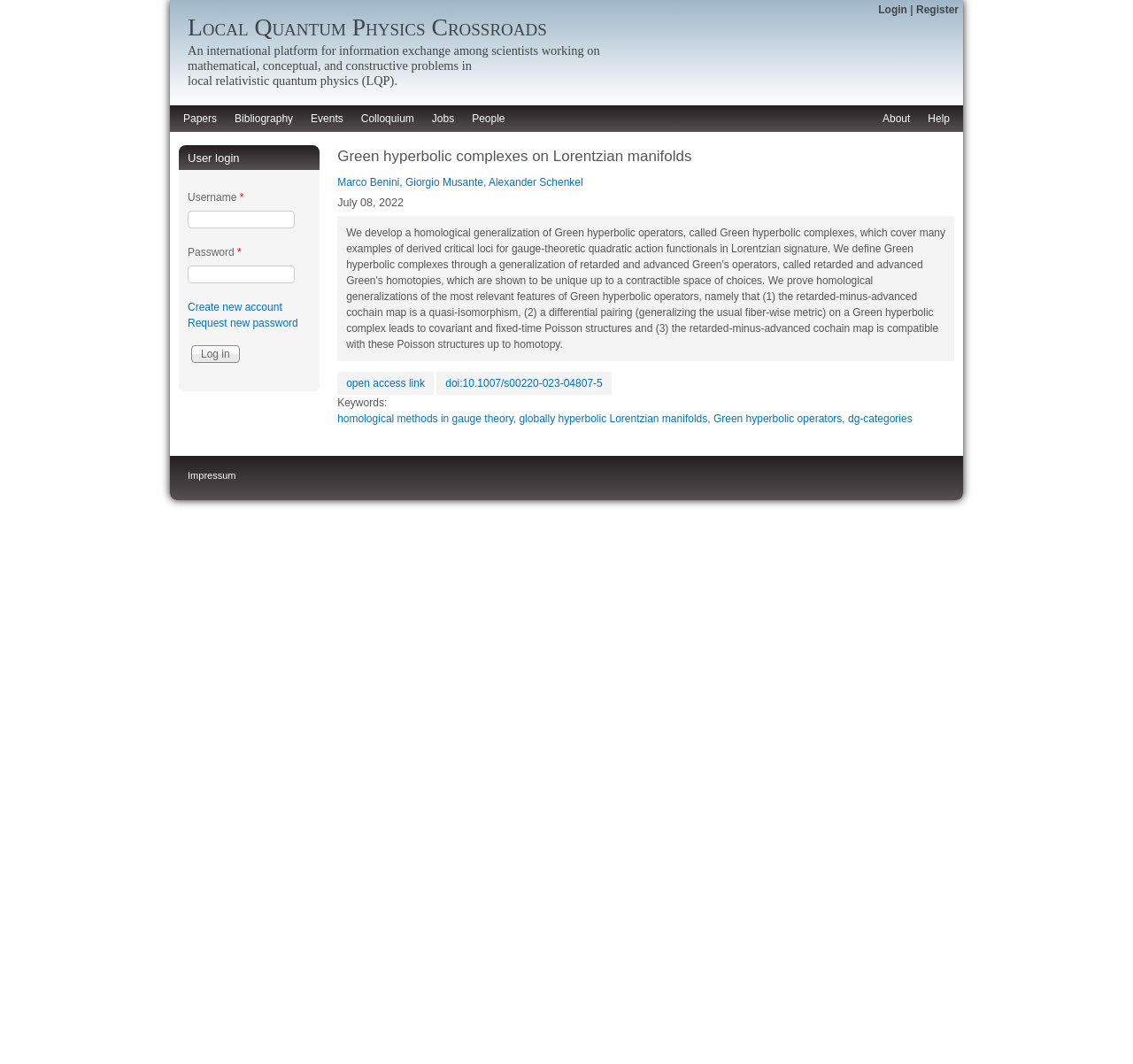Find the bounding box coordinates of the element's region that should be clicked in order to follow the given instruction: "Click on the 'Register' link". The coordinates should consist of four float numbers between 0 and 1, i.e., [left, top, right, bottom].

[0.809, 0.003, 0.846, 0.015]